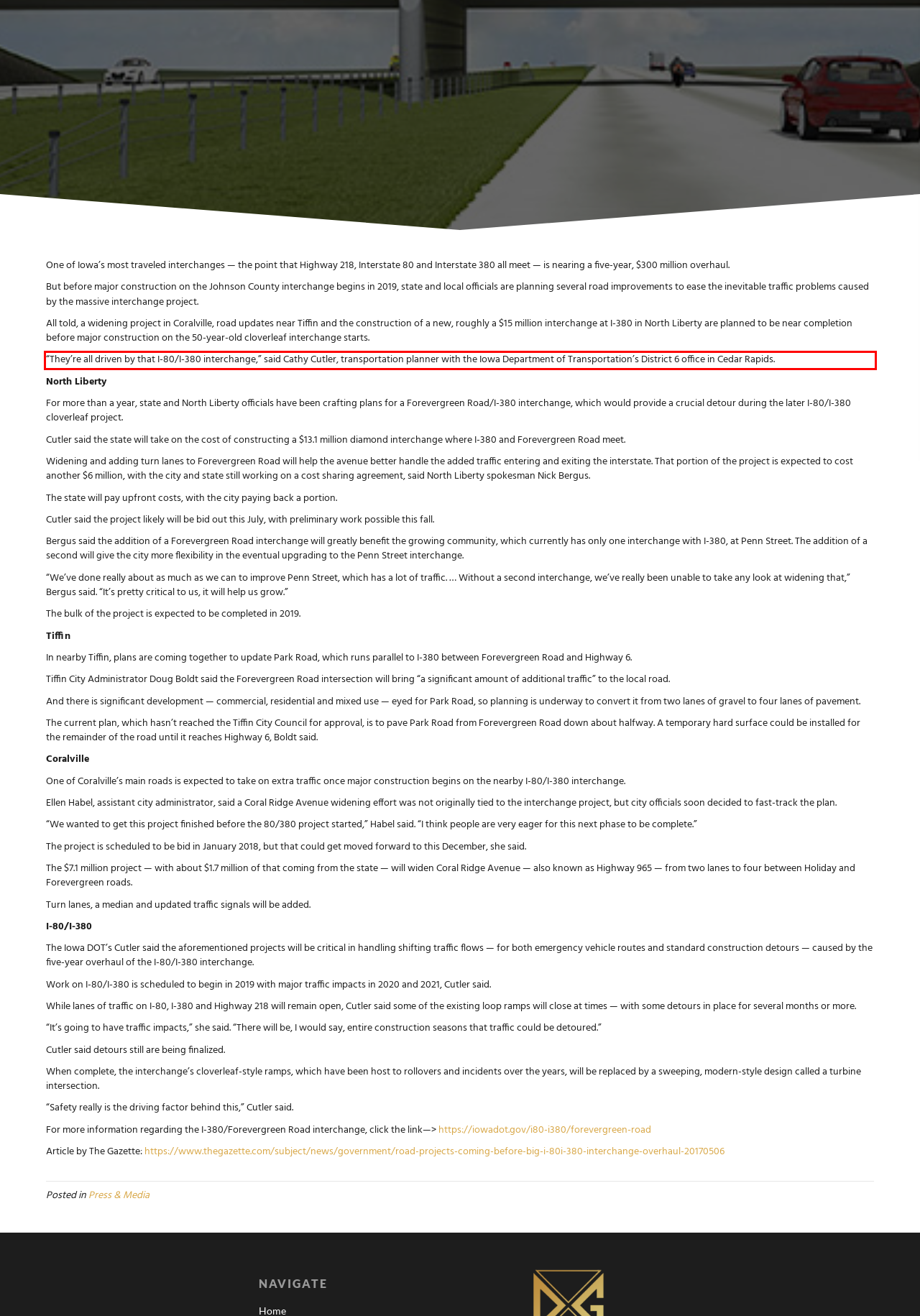Using the provided screenshot of a webpage, recognize and generate the text found within the red rectangle bounding box.

“They’re all driven by that I-80/I-380 interchange,” said Cathy Cutler, transportation planner with the Iowa Department of Transportation’s District 6 office in Cedar Rapids.